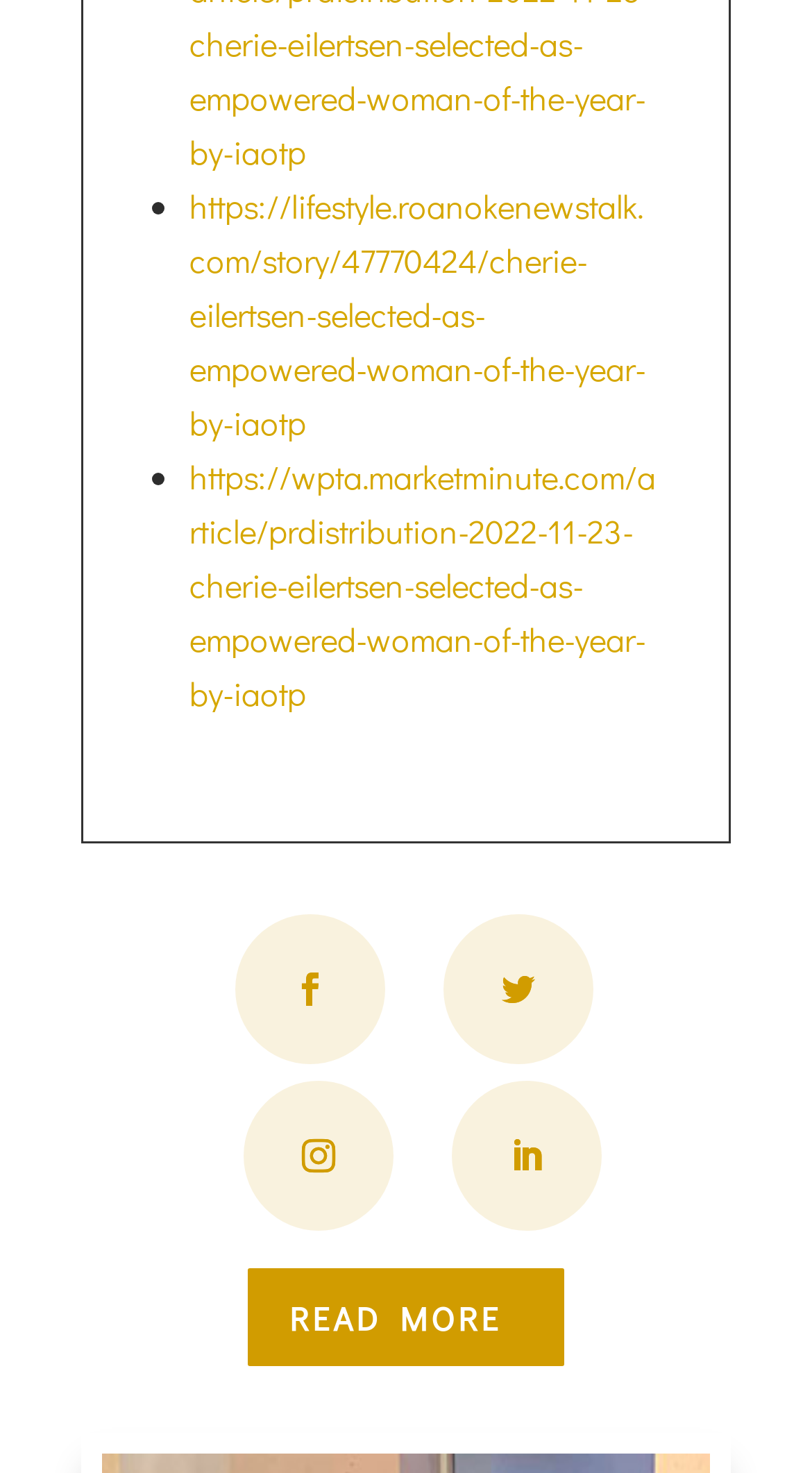What is the shape of the fourth link?
Kindly answer the question with as much detail as you can.

The fourth link has an icon '' which is a graphical symbol, rather than a text-based link.